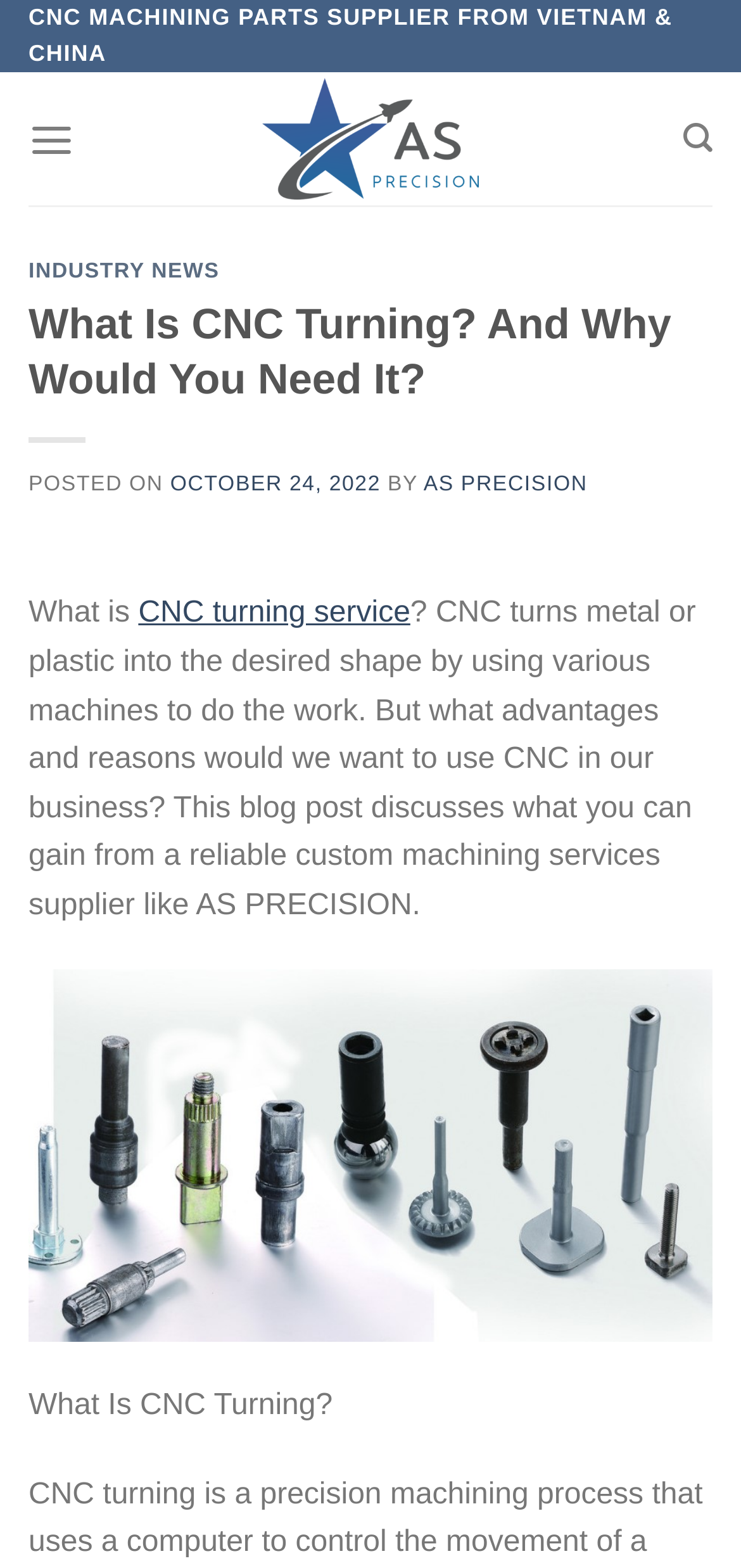Predict the bounding box coordinates for the UI element described as: "AS Precision". The coordinates should be four float numbers between 0 and 1, presented as [left, top, right, bottom].

[0.572, 0.302, 0.793, 0.316]